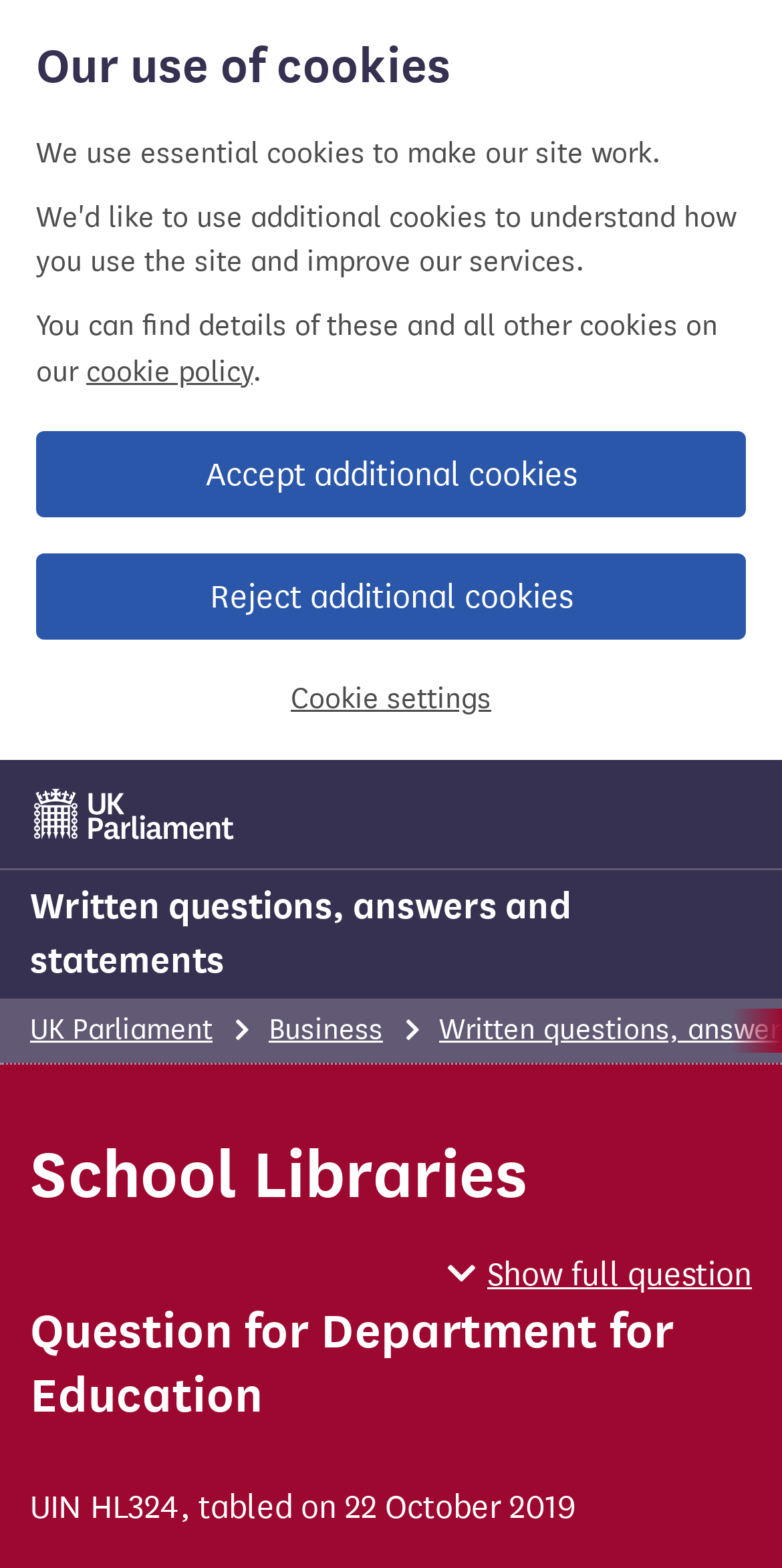Find the bounding box coordinates of the element you need to click on to perform this action: 'view Written questions, answers and statements'. The coordinates should be represented by four float values between 0 and 1, in the format [left, top, right, bottom].

[0.038, 0.564, 0.731, 0.627]